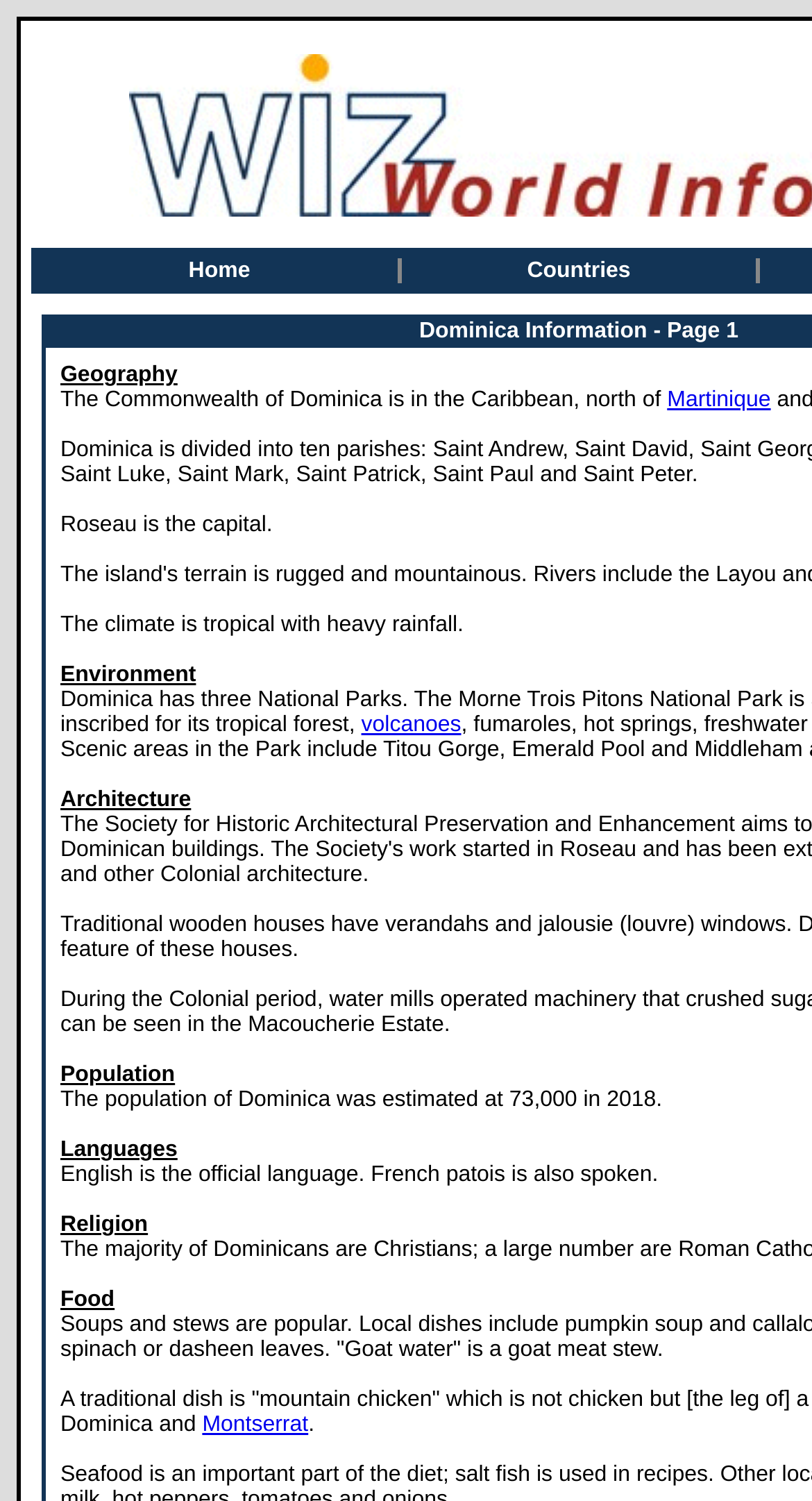What is the population of Dominica in 2018?
Using the image as a reference, give a one-word or short phrase answer.

73,000